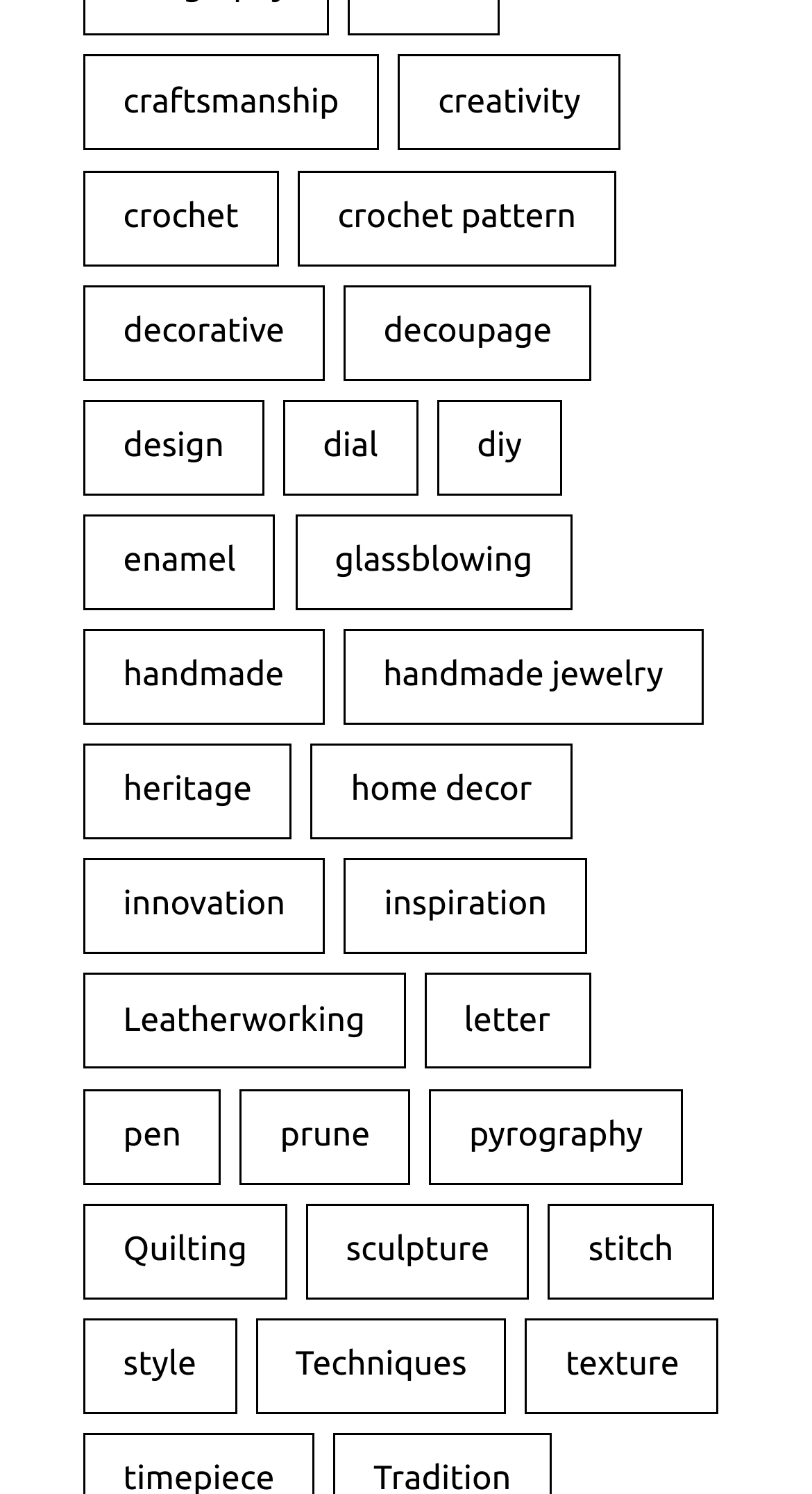Find the bounding box coordinates of the clickable area required to complete the following action: "Discover quilting".

[0.103, 0.805, 0.354, 0.869]